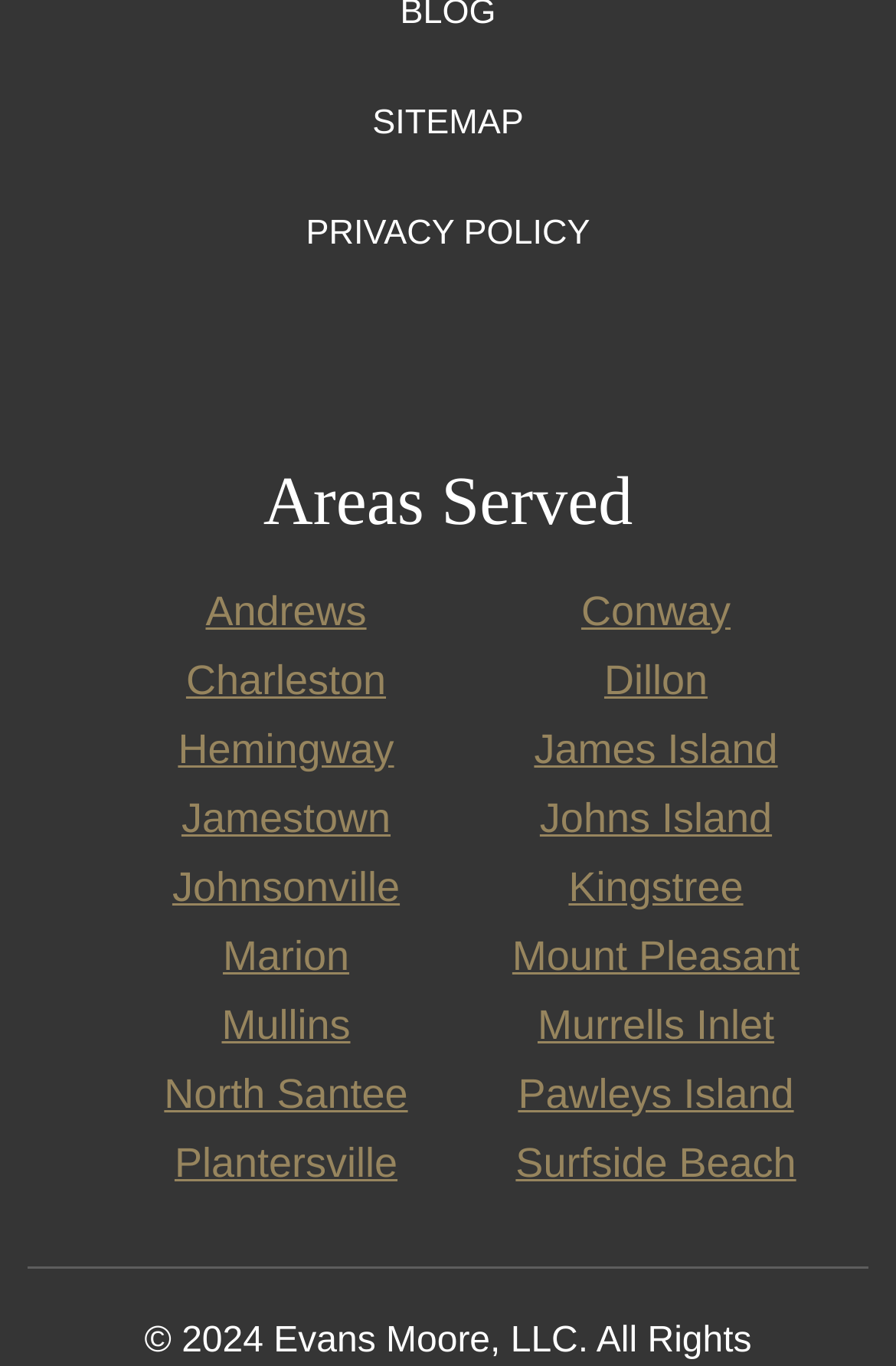Examine the screenshot and answer the question in as much detail as possible: How many areas are served?

I counted the number of links under the 'Areas Served' static text, and there are 23 links, each representing a different area.